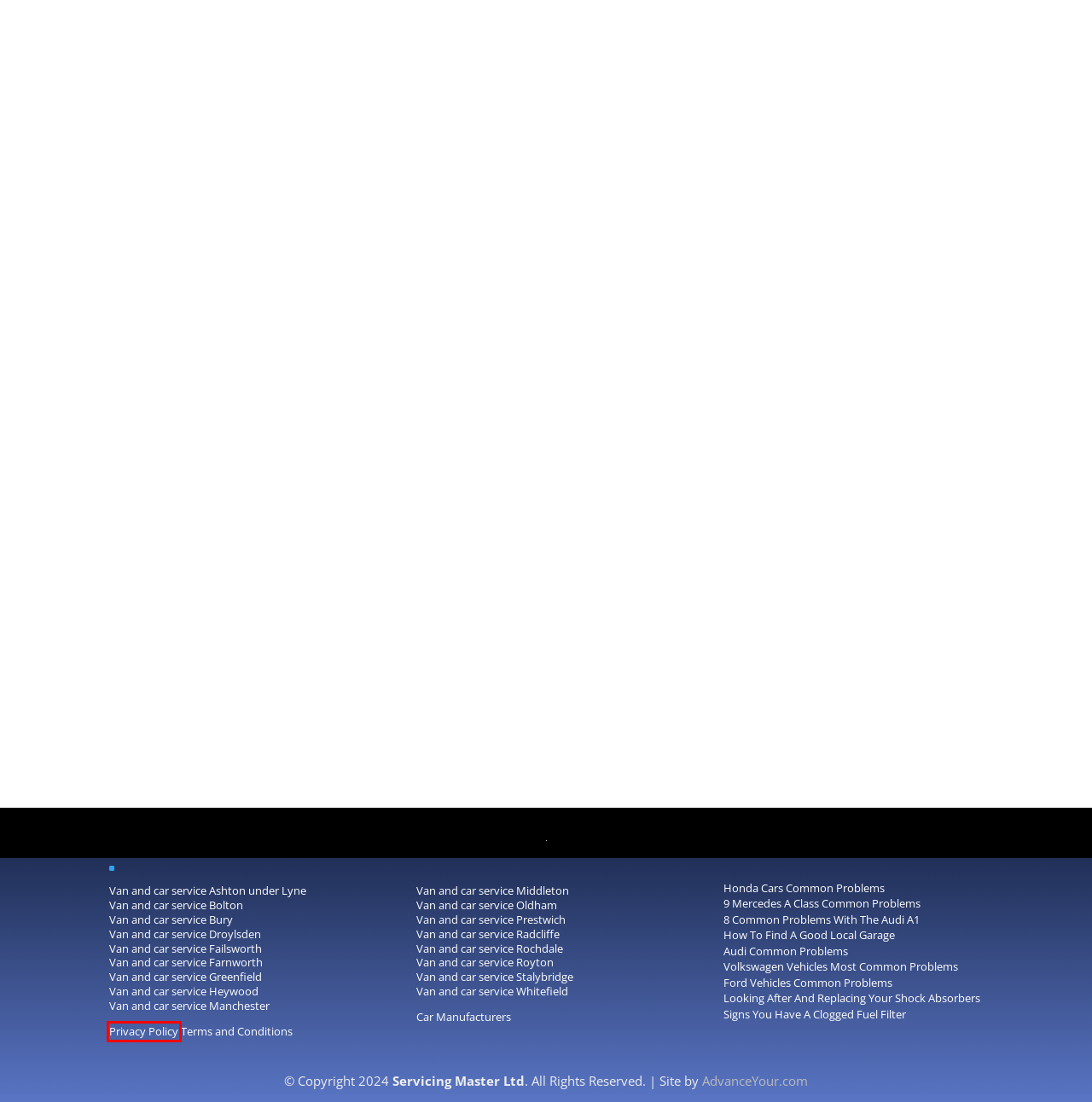Examine the screenshot of a webpage with a red bounding box around a UI element. Your task is to identify the webpage description that best corresponds to the new webpage after clicking the specified element. The given options are:
A. Car & Van Servicing, Repair & MOT In Farnworth | Servicing Master Ltd
B. Car & Van Servicing, Repair & MOT In Heywood | Servicing Master Ltd
C. Van & Car Service, Repair & MOT In  Royton | Servicing Master Ltd
D. Car & Van Servicing, Repair & MOT In Greenfield | Servicing Master Ltd
E. Car & Van Servicing, Repair & MOT In Ashton-under-Lyne | Servicing Master Ltd
F. Terms & Conditions | Servicing Master Ltd
G. Privacy Policy | Servicing Master Ltd
H. Car & Van Servicing, Repair & MOT In Droylsden | Servicing Master Ltd

G